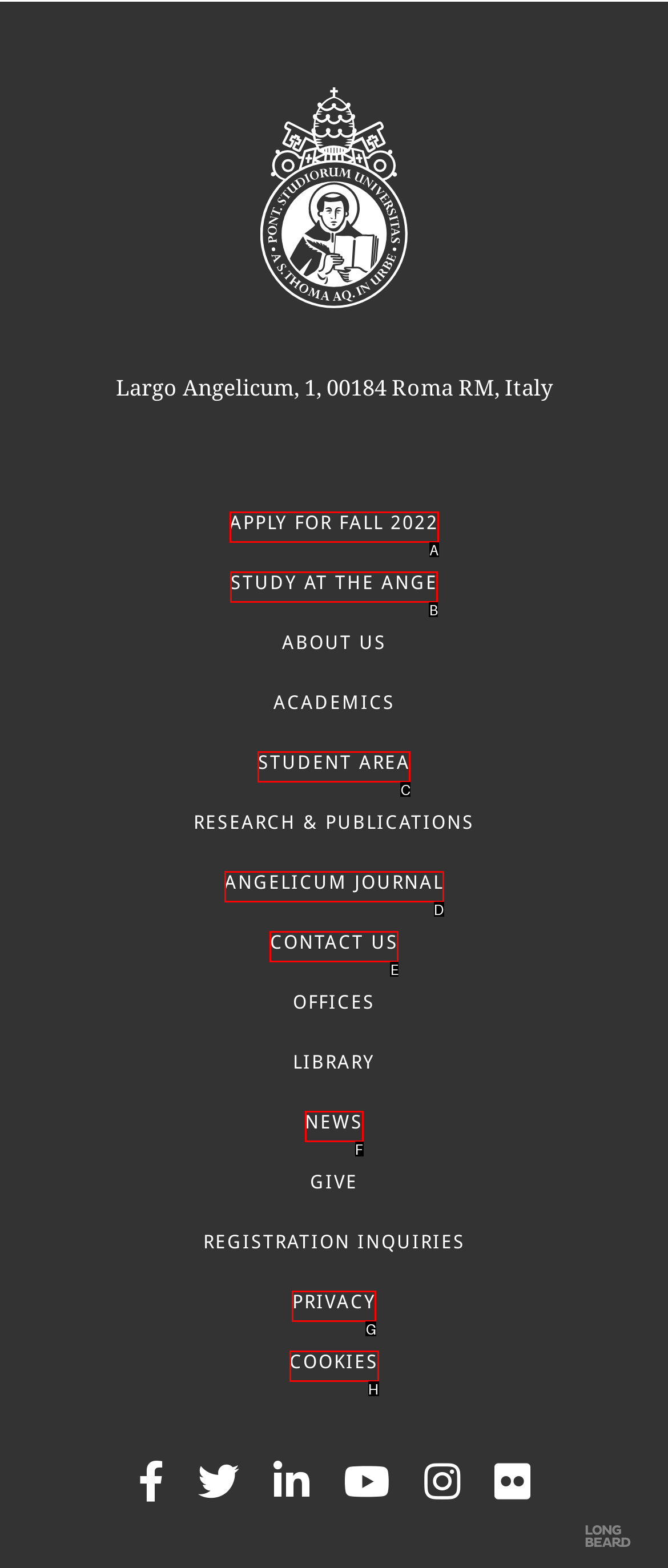Determine the option that best fits the description: Context Data
Reply with the letter of the correct option directly.

None